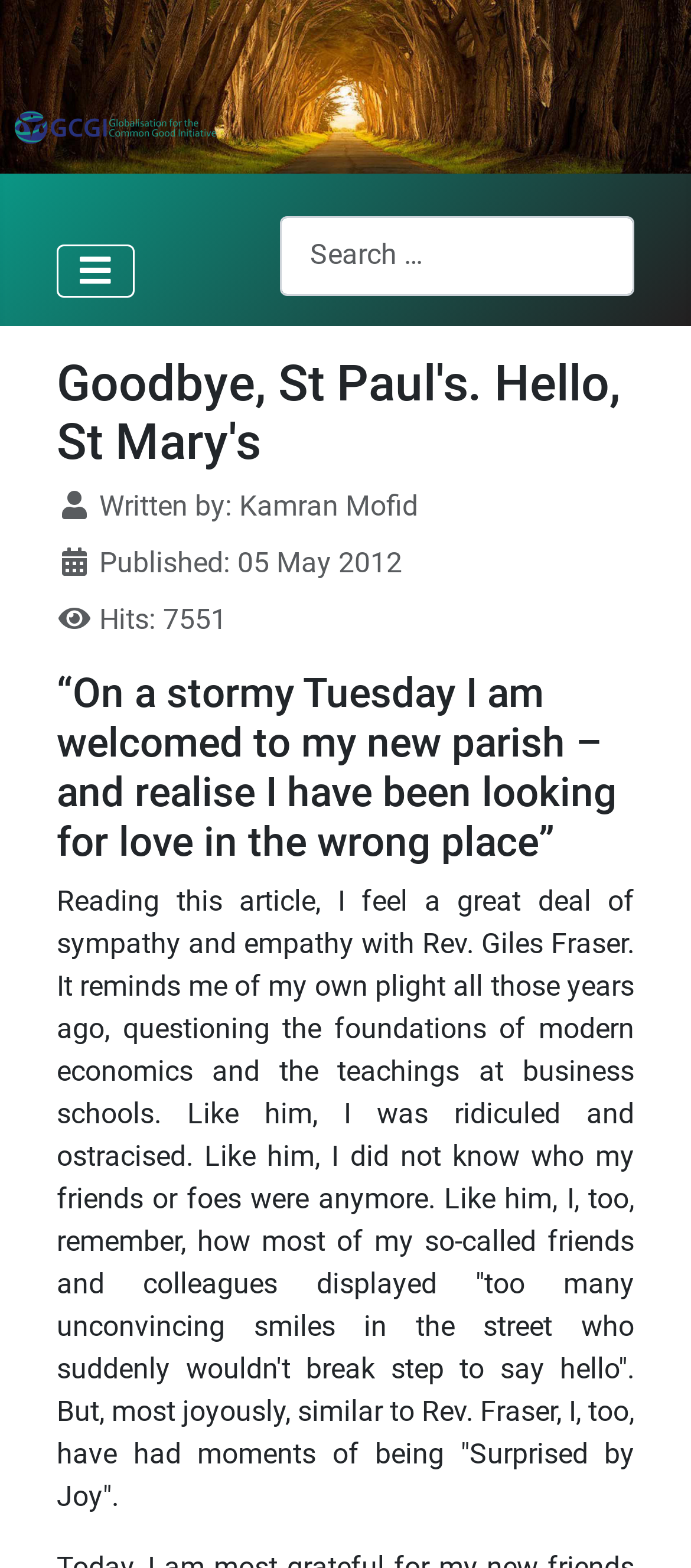Respond to the question below with a single word or phrase:
What is the title of the article?

Goodbye, St Paul's. Hello, St Mary's